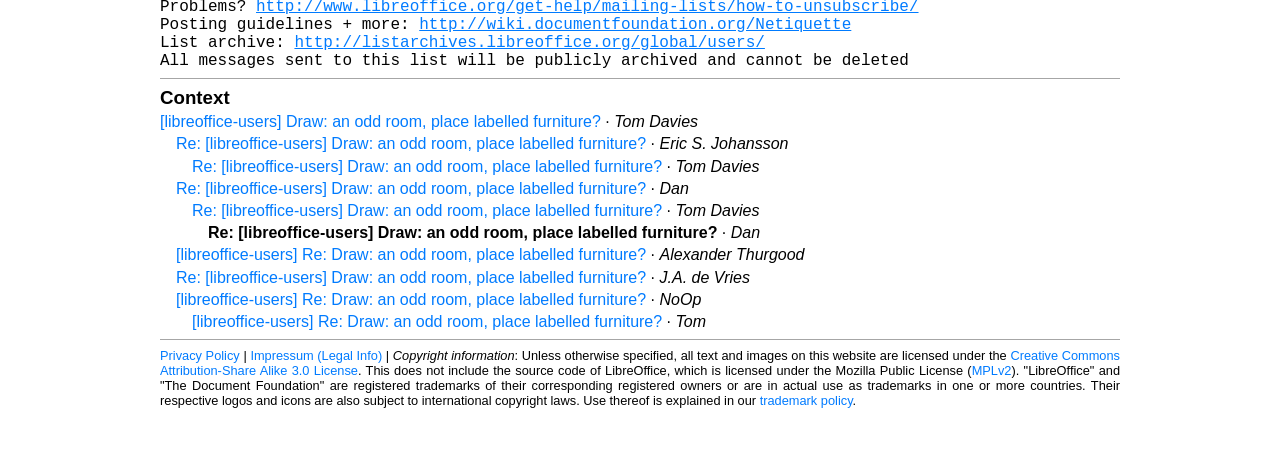Given the description of a UI element: "Impressum (Legal Info)", identify the bounding box coordinates of the matching element in the webpage screenshot.

[0.196, 0.857, 0.299, 0.889]